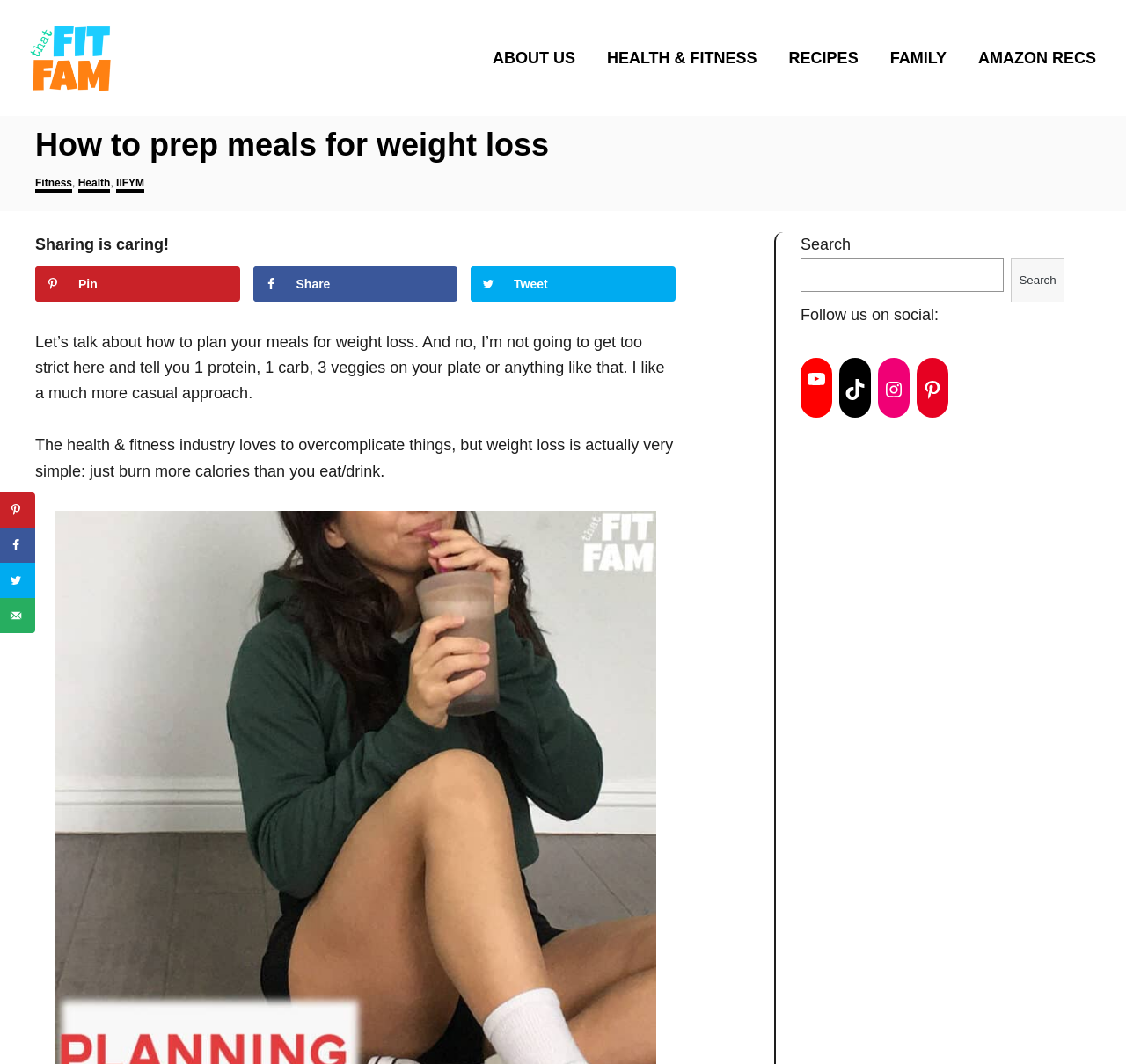How many social media platforms are mentioned?
Answer the question with just one word or phrase using the image.

4